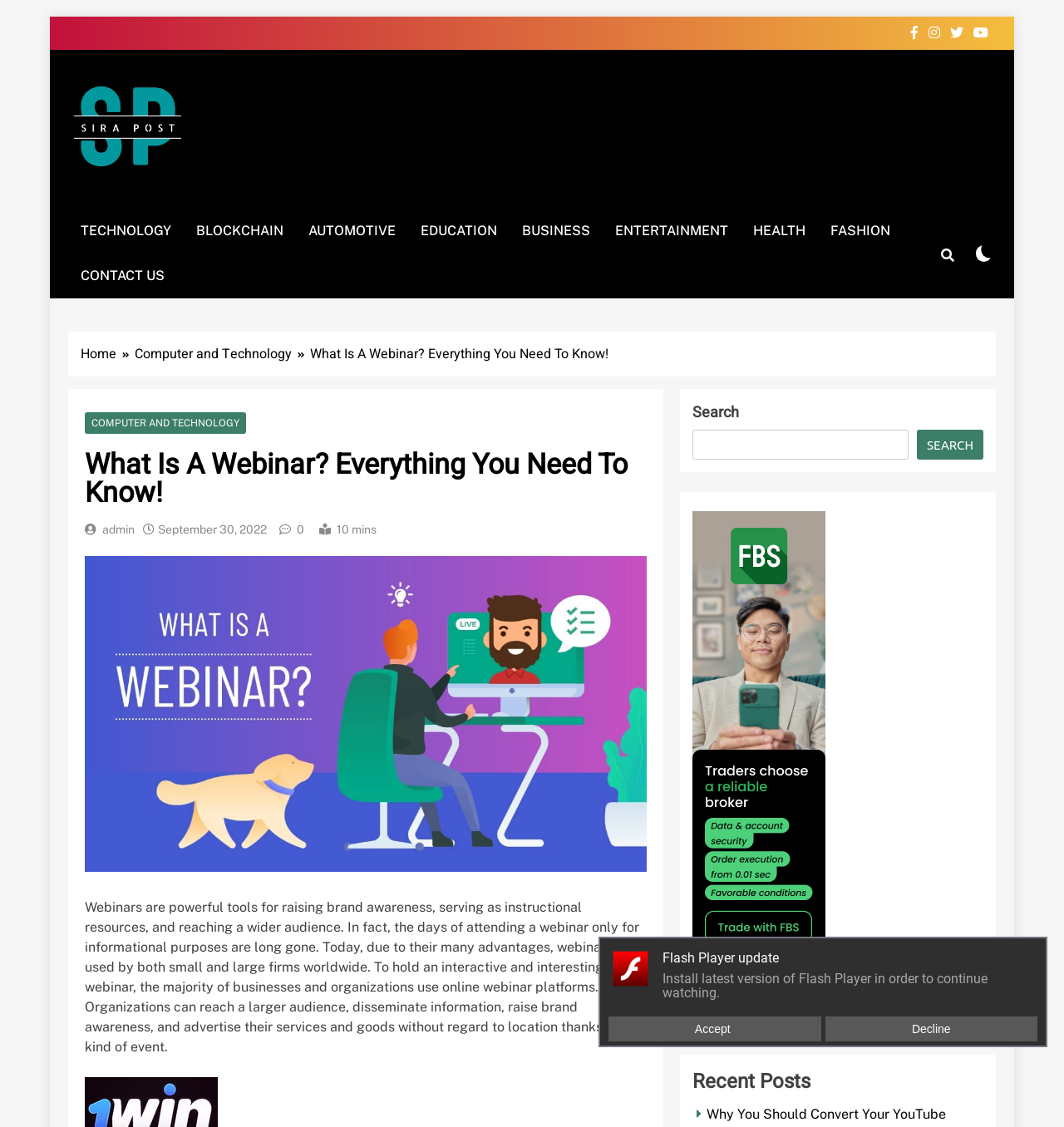What is the position of the search box on the webpage?
By examining the image, provide a one-word or phrase answer.

bottom right